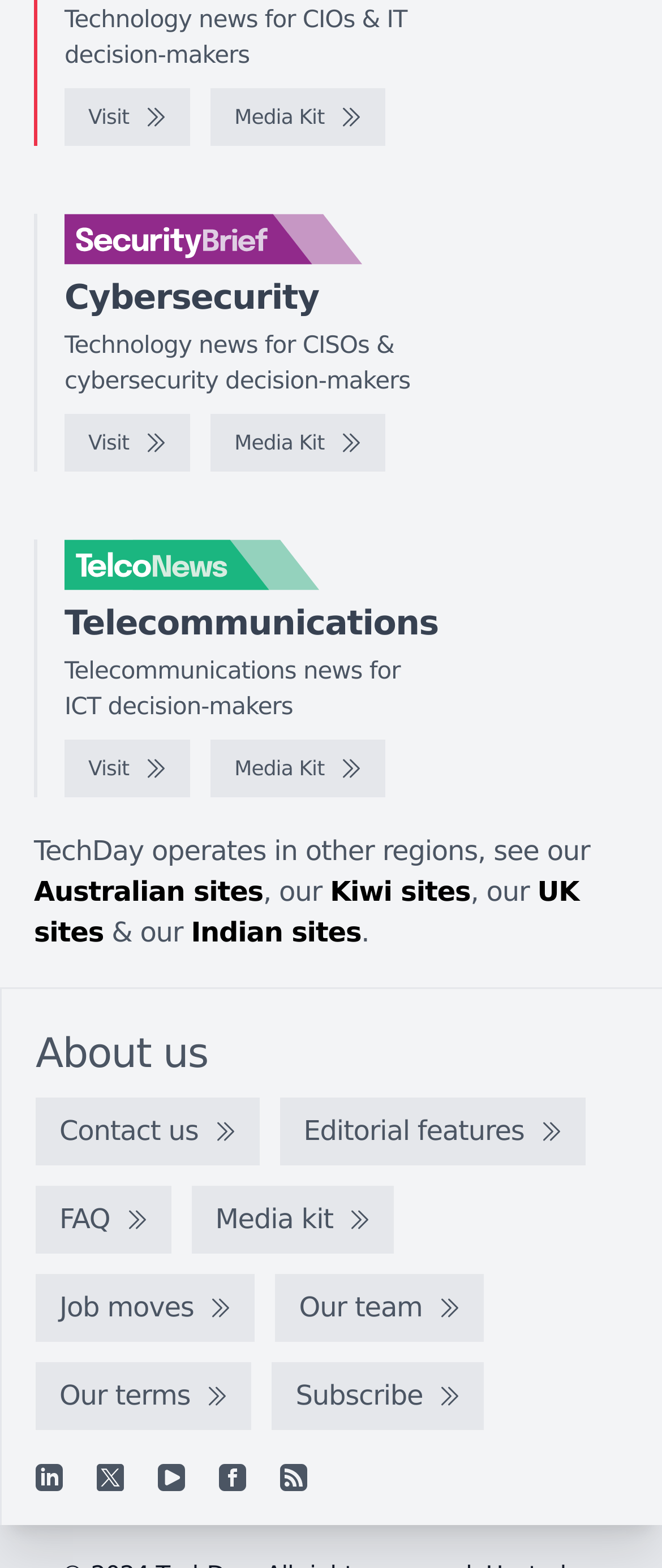Identify the bounding box coordinates for the element you need to click to achieve the following task: "Subscribe to the newsletter". Provide the bounding box coordinates as four float numbers between 0 and 1, in the form [left, top, right, bottom].

[0.411, 0.869, 0.731, 0.912]